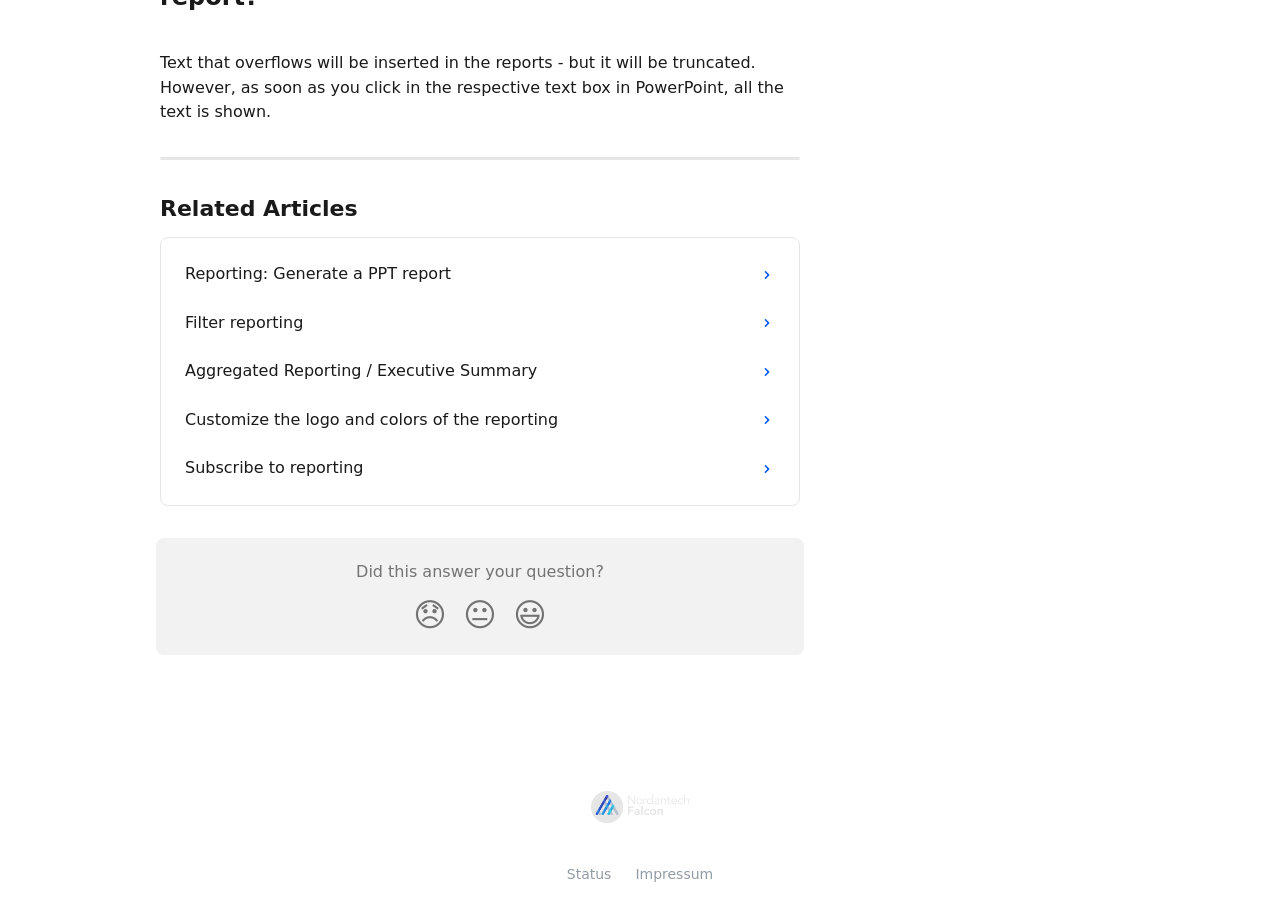Find and provide the bounding box coordinates for the UI element described with: "Subscribe to reporting".

[0.135, 0.483, 0.615, 0.536]